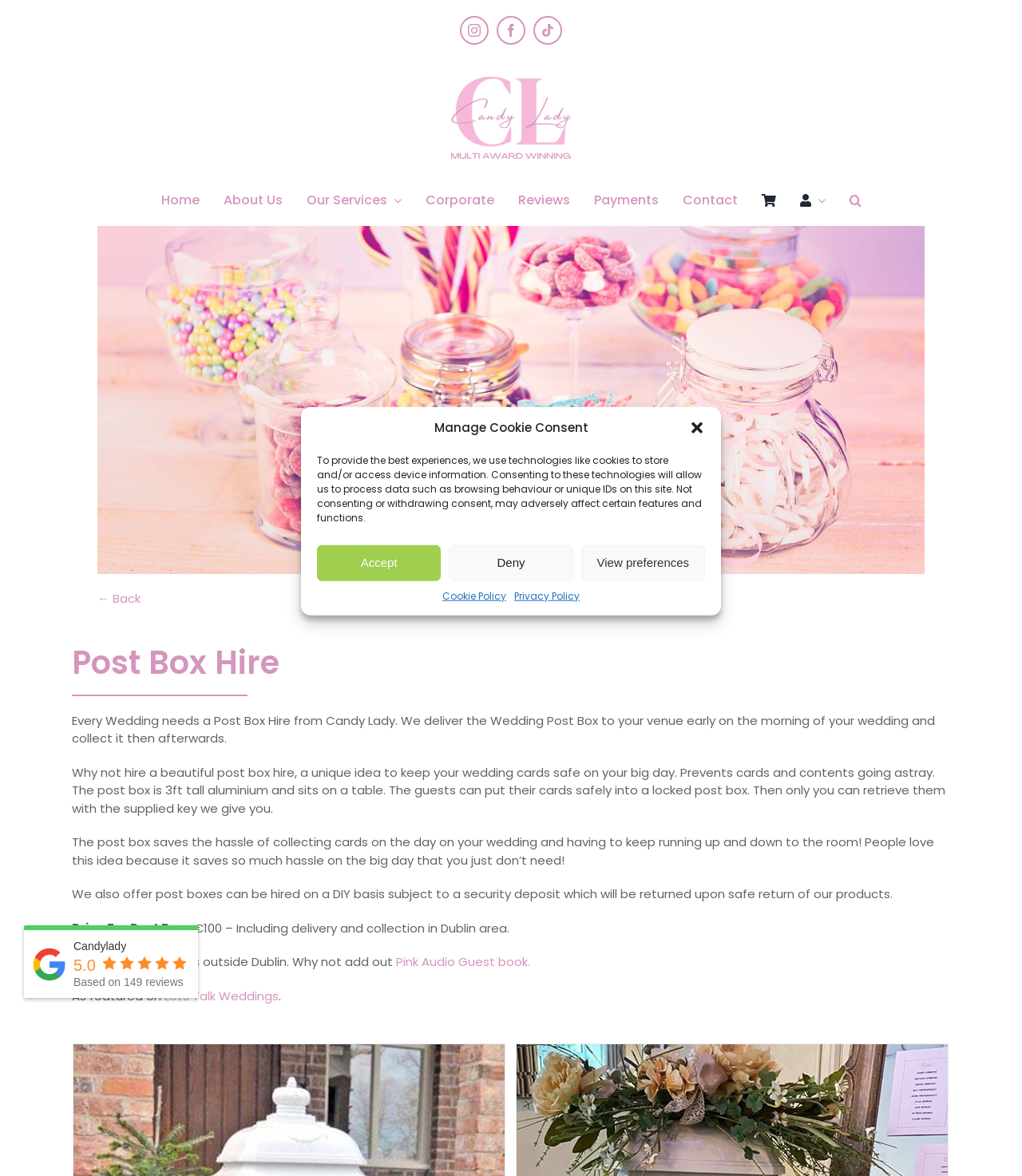Find the bounding box of the UI element described as follows: "Lets Talk Weddings".

[0.161, 0.84, 0.273, 0.854]